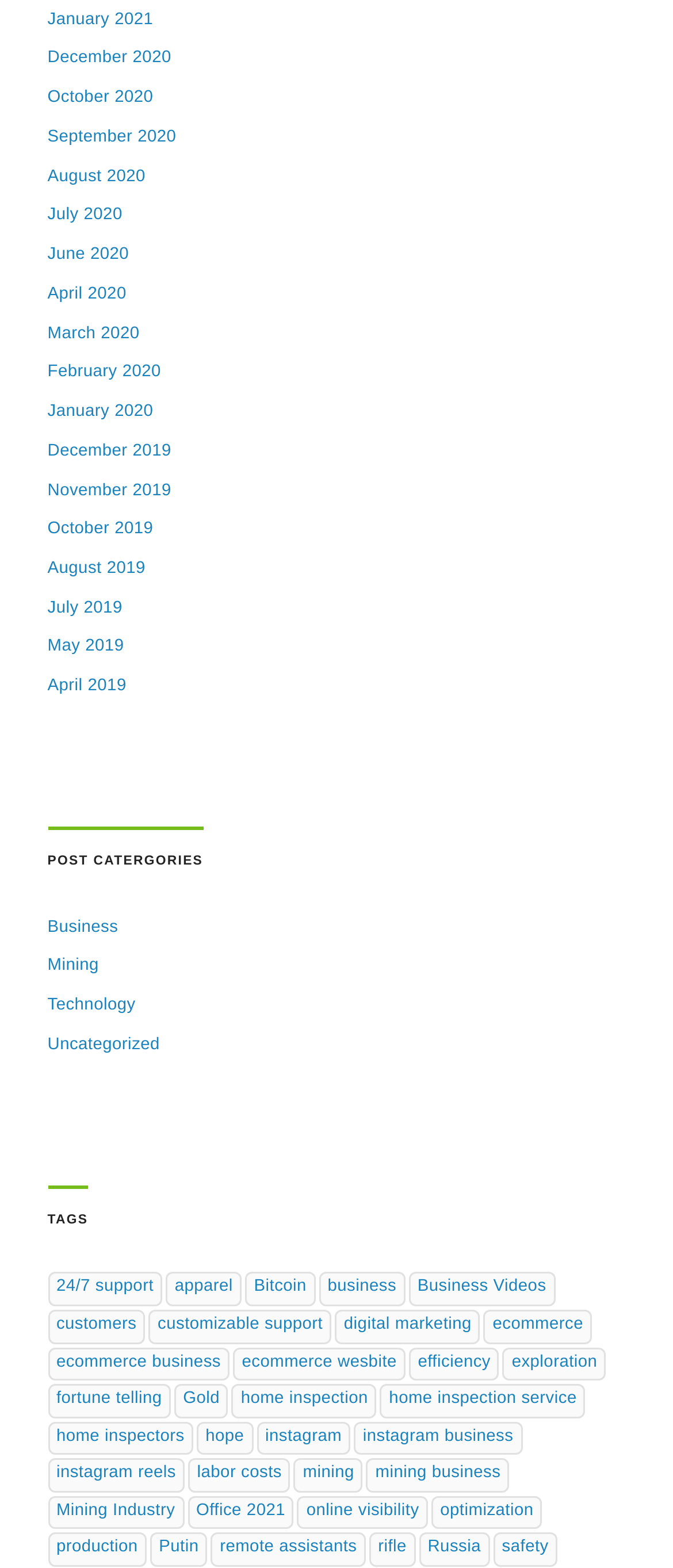Pinpoint the bounding box coordinates of the element to be clicked to execute the instruction: "Learn about mining industry".

[0.071, 0.954, 0.273, 0.975]